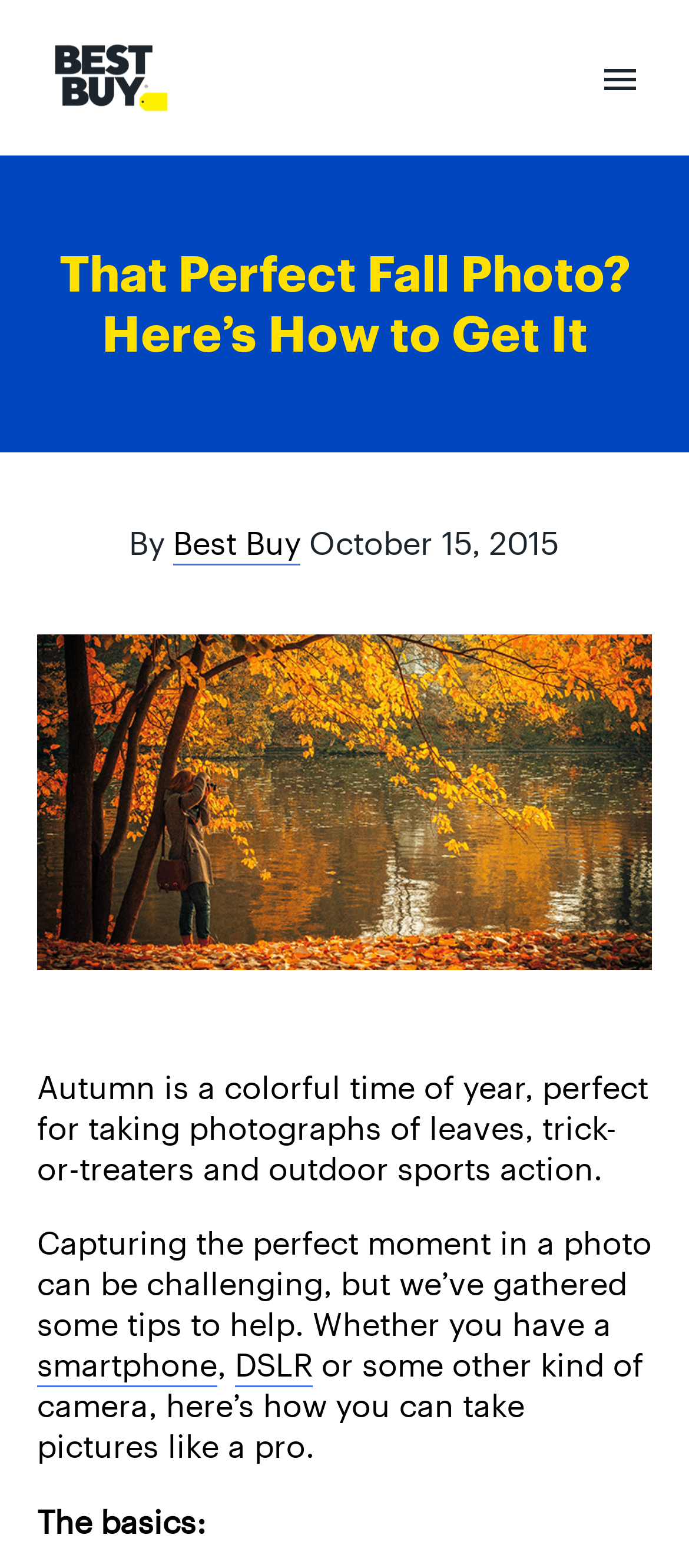Answer the question with a brief word or phrase:
What is the purpose of the image at the top of the page?

To illustrate fall photography